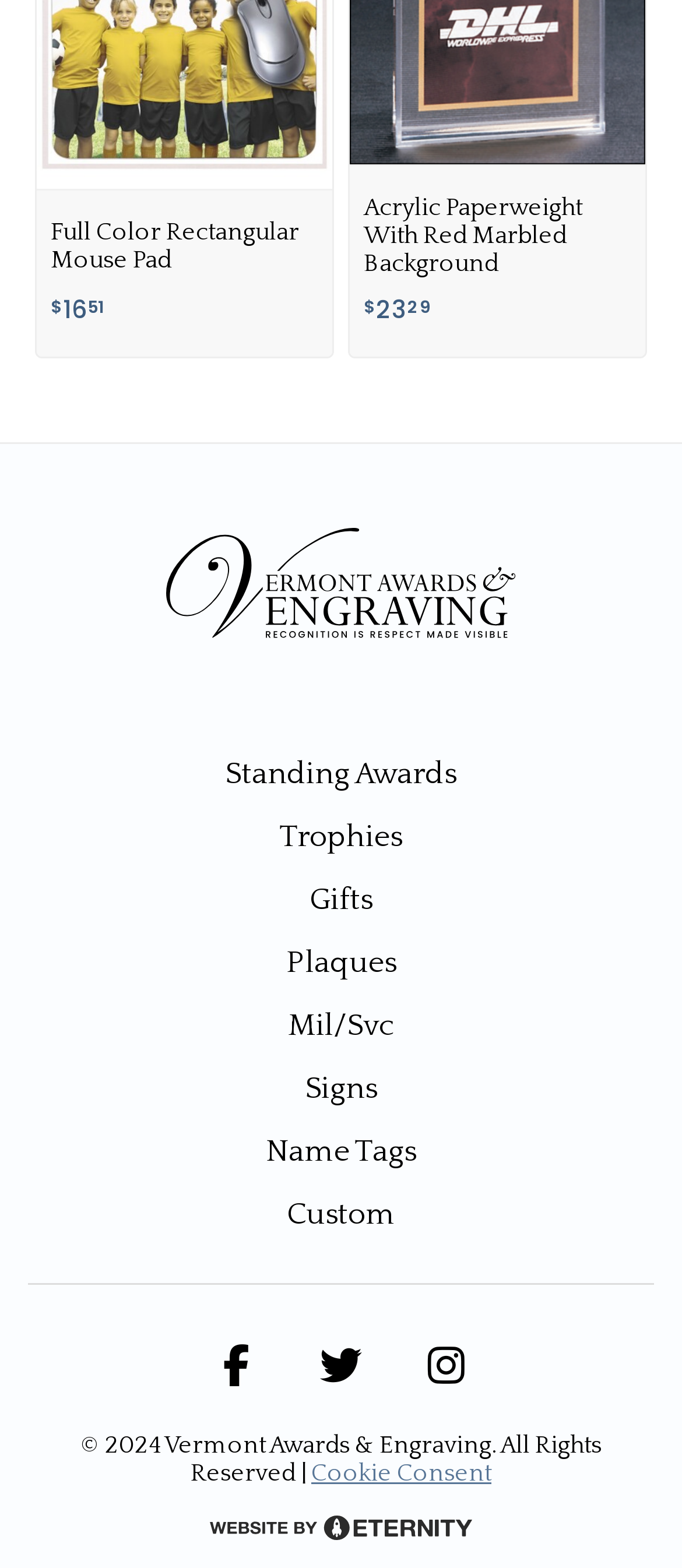Pinpoint the bounding box coordinates of the element you need to click to execute the following instruction: "Explore Custom options". The bounding box should be represented by four float numbers between 0 and 1, in the format [left, top, right, bottom].

[0.103, 0.76, 0.897, 0.791]